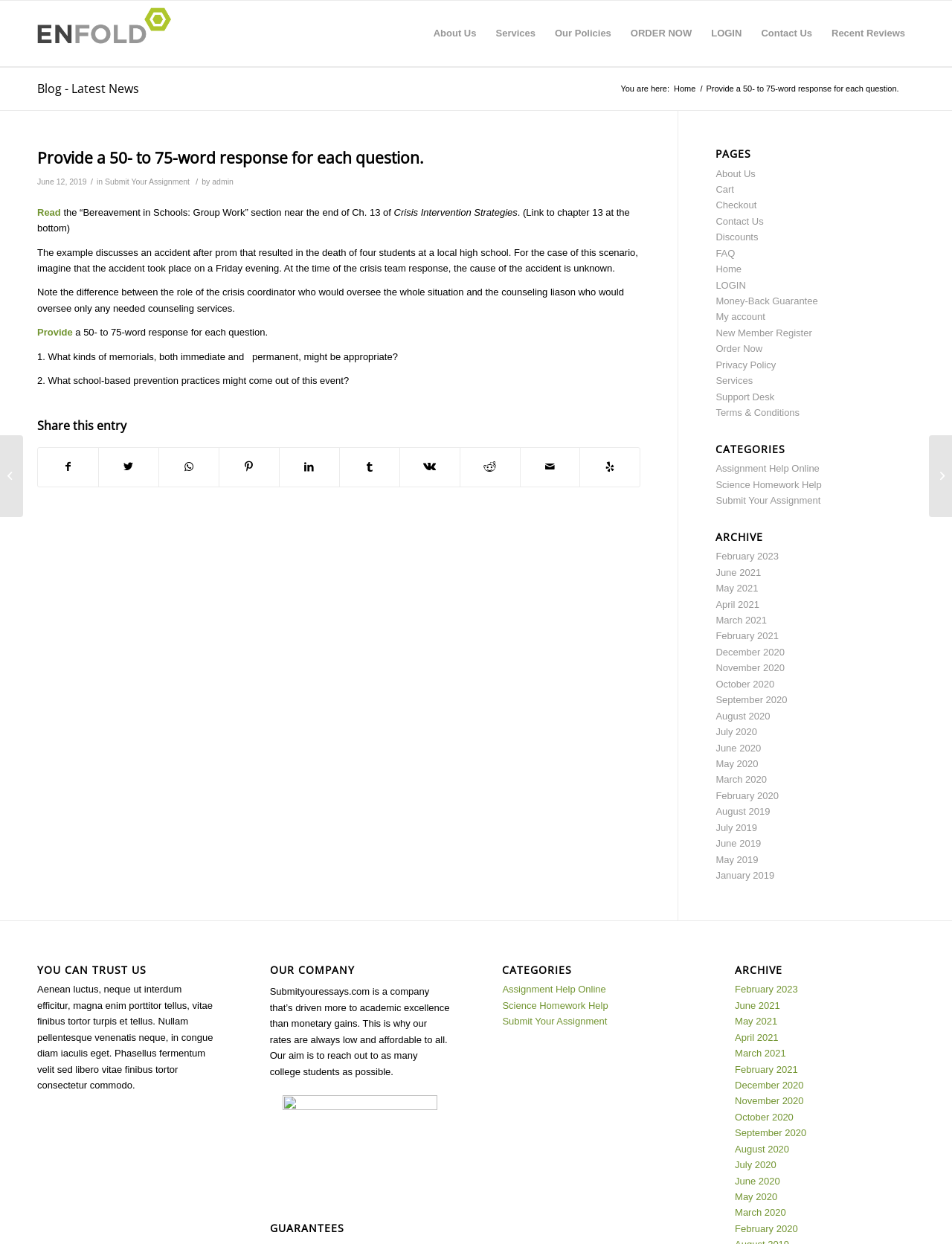Examine the image carefully and respond to the question with a detailed answer: 
What is the date of the latest article?

The date of the latest article is mentioned in the article section, and it is June 12, 2019.